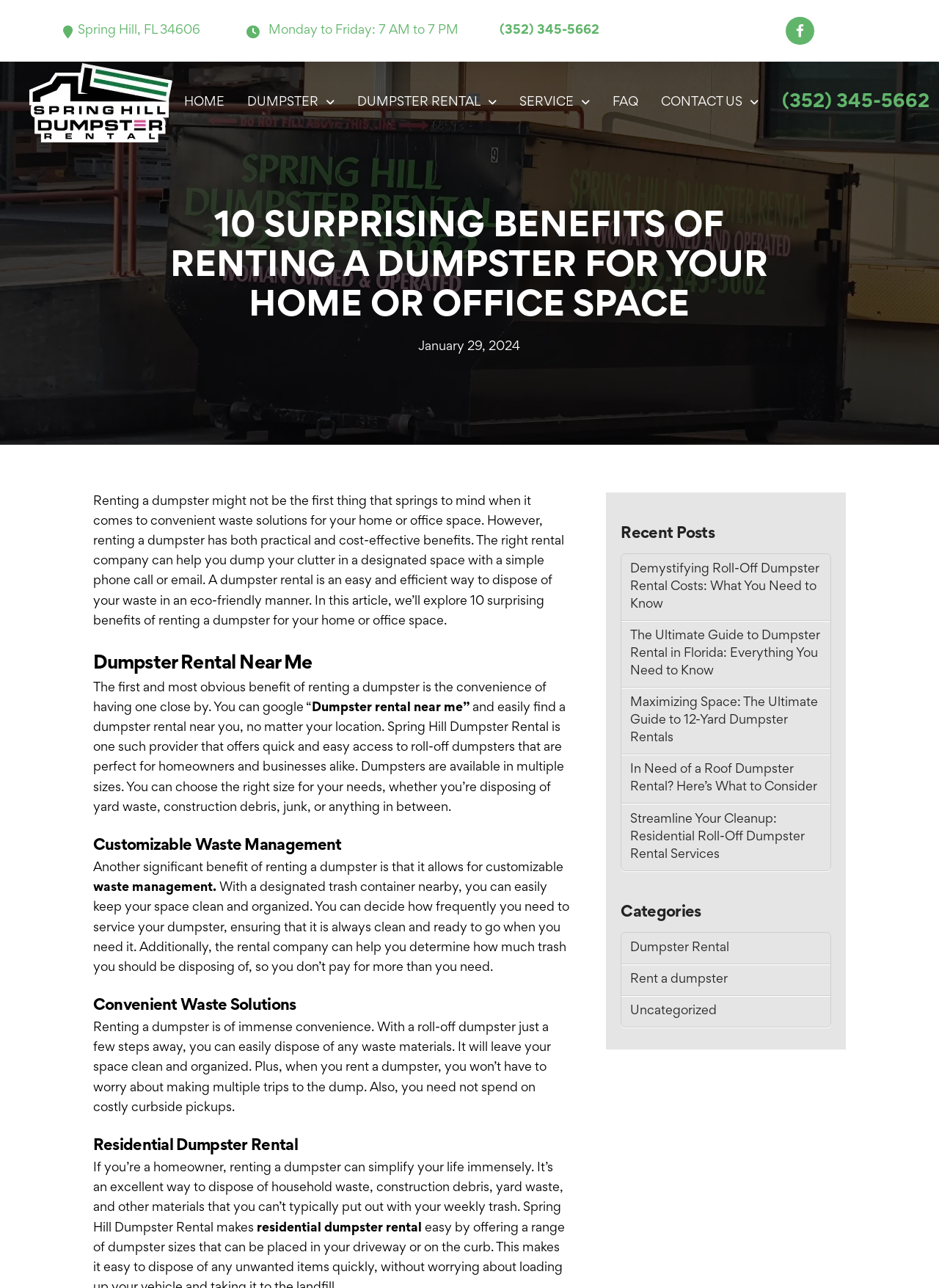Illustrate the webpage thoroughly, mentioning all important details.

This webpage is about Spring Hill Dumpster Rentals, a company that provides dumpster rental services. At the top of the page, there is a logo and a navigation menu with links to different sections of the website, including "HOME", "DUMPSTER", "DUMPSTER RENTAL", "SERVICE", "FAQ", and "CONTACT US".

Below the navigation menu, there is a heading that reads "10 SURPRISING BENEFITS OF RENTING A DUMPSTER FOR YOUR HOME OR OFFICE SPACE". This is followed by a brief introduction to the benefits of renting a dumpster, including convenience, cost-effectiveness, and eco-friendliness.

The main content of the page is divided into sections, each with a heading that highlights a specific benefit of renting a dumpster. These sections include "Dumpster Rental Near Me", "Customizable Waste Management", "Convenient Waste Solutions", and "Residential Dumpster Rental". Each section provides a detailed explanation of the benefit, including how it can simplify waste management and improve the cleanliness and organization of a home or office space.

On the right side of the page, there is a section titled "Recent Posts" that lists several links to related articles, including "Demystifying Roll-Off Dumpster Rental Costs: What You Need to Know" and "The Ultimate Guide to Dumpster Rental in Florida: Everything You Need to Know". Below this section, there is a "Categories" section that lists links to different categories of articles, including "Dumpster Rental" and "Uncategorized".

At the top-right corner of the page, there is a phone number and an address, "Spring Hill, FL 34606", along with the company's business hours. There is also a link to the company's logo, which is located at the top-left corner of the page.